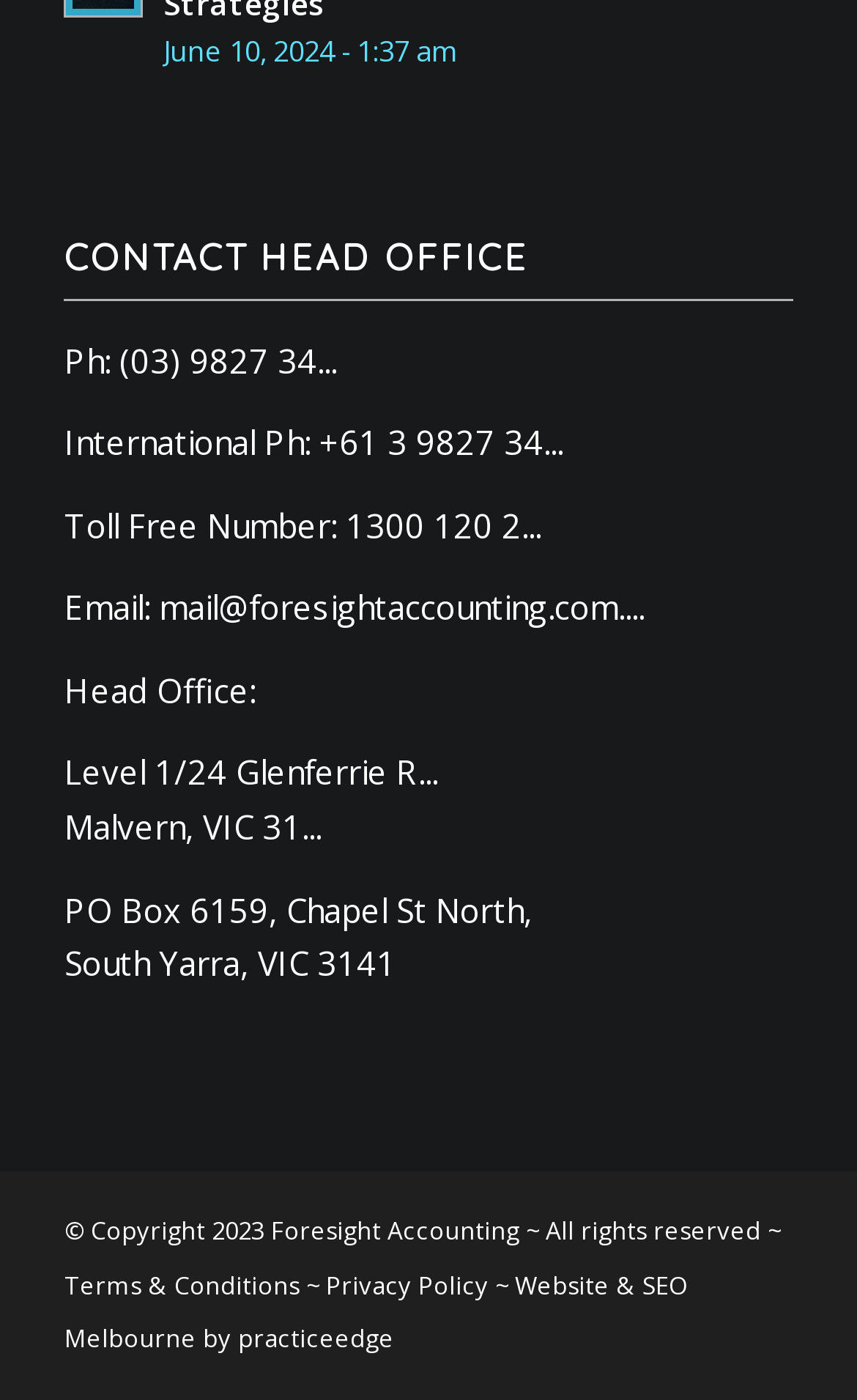Predict the bounding box coordinates for the UI element described as: "+61 3 9827 34...". The coordinates should be four float numbers between 0 and 1, presented as [left, top, right, bottom].

[0.372, 0.3, 0.657, 0.332]